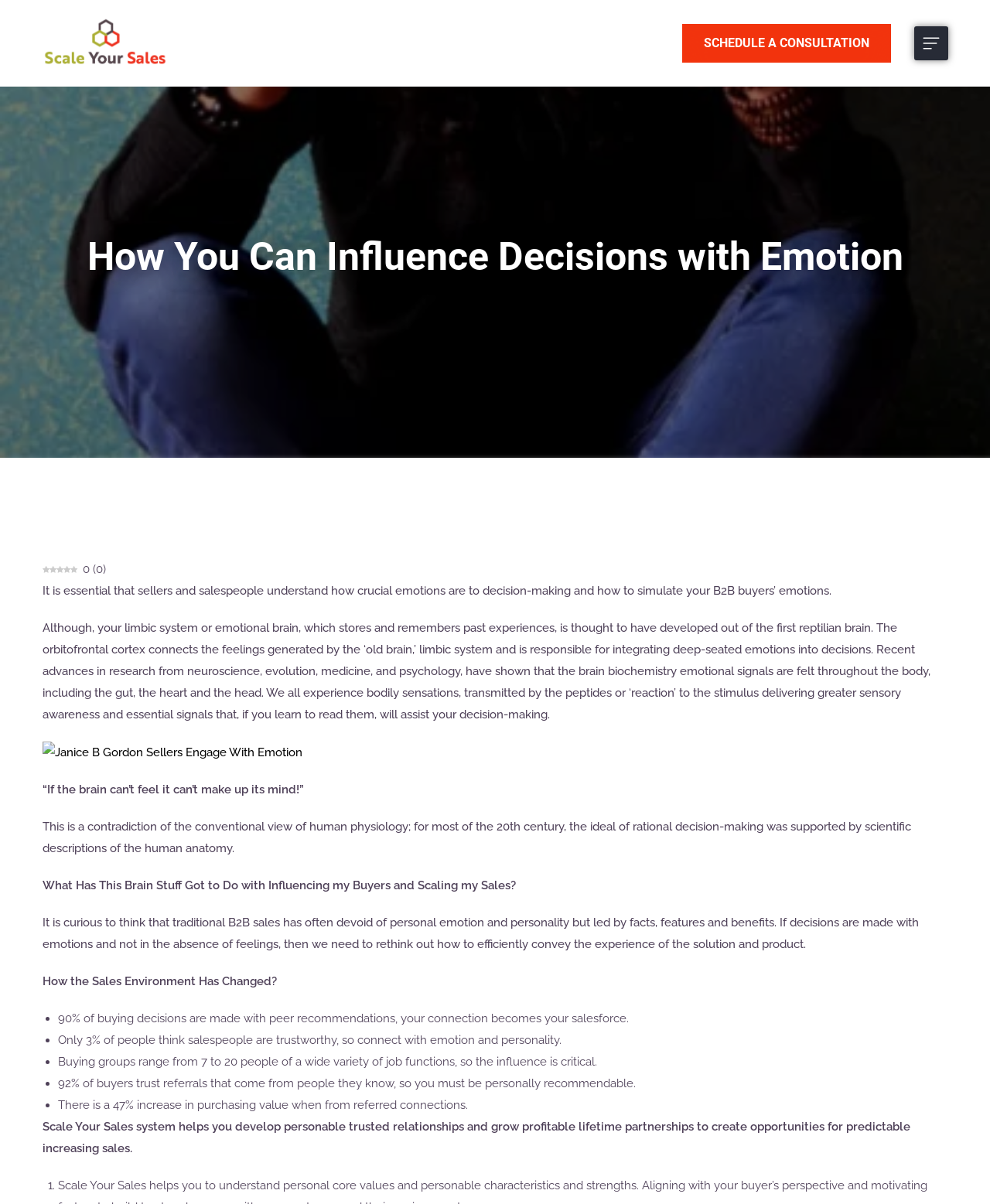Locate the bounding box coordinates of the element that should be clicked to fulfill the instruction: "Click the Scale Your Sales logo".

[0.039, 0.013, 0.172, 0.059]